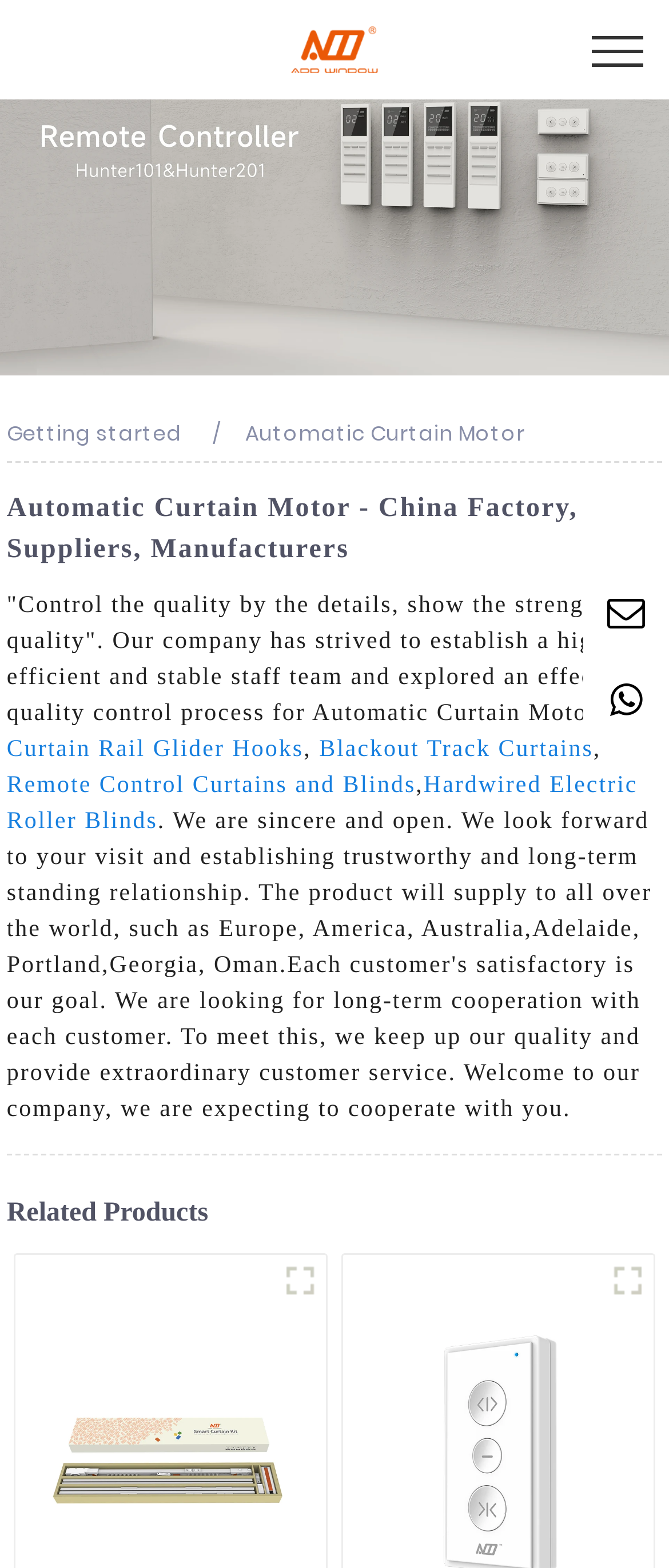Find the bounding box coordinates for the HTML element described in this sentence: "Getting started". Provide the coordinates as four float numbers between 0 and 1, in the format [left, top, right, bottom].

[0.01, 0.267, 0.272, 0.286]